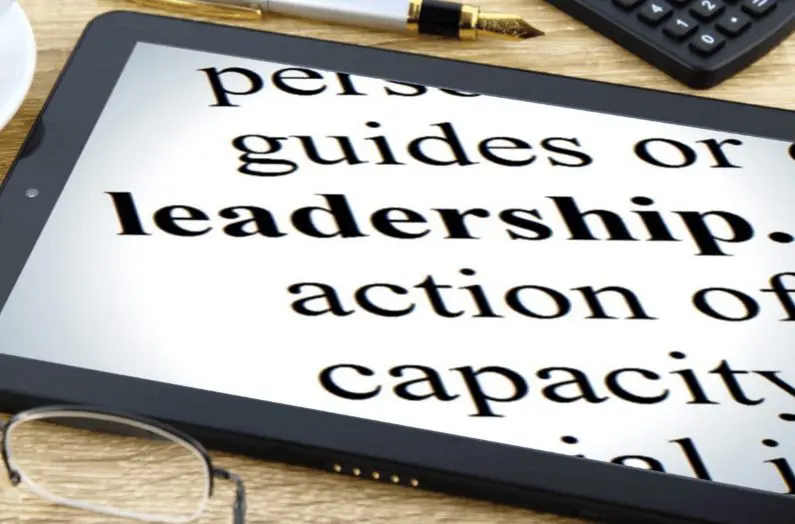Is there a beverage container visible in the background?
Using the image, give a concise answer in the form of a single word or short phrase.

Yes